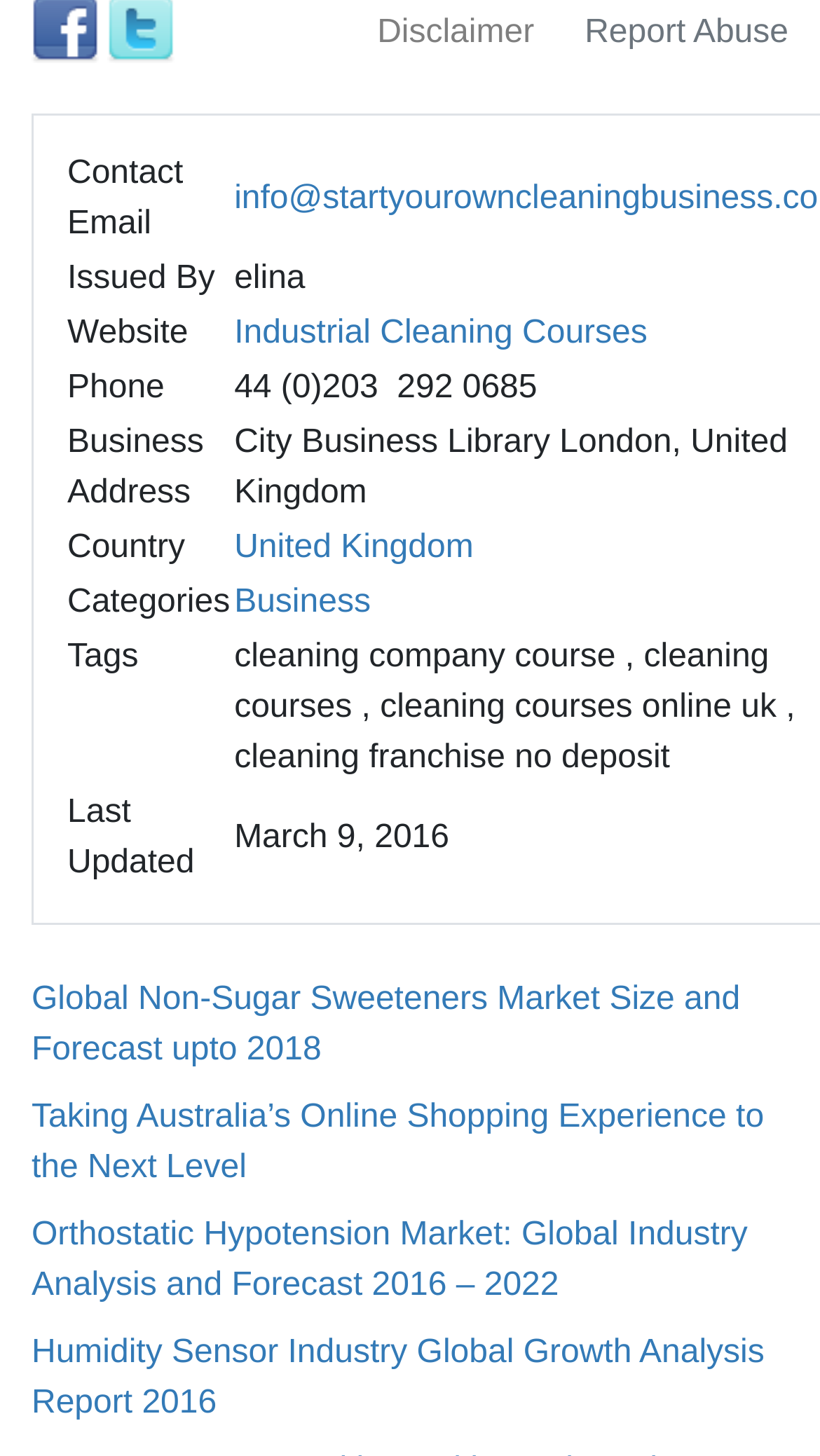Please identify the bounding box coordinates of the element's region that I should click in order to complete the following instruction: "View Industrial Cleaning Courses". The bounding box coordinates consist of four float numbers between 0 and 1, i.e., [left, top, right, bottom].

[0.286, 0.216, 0.79, 0.241]